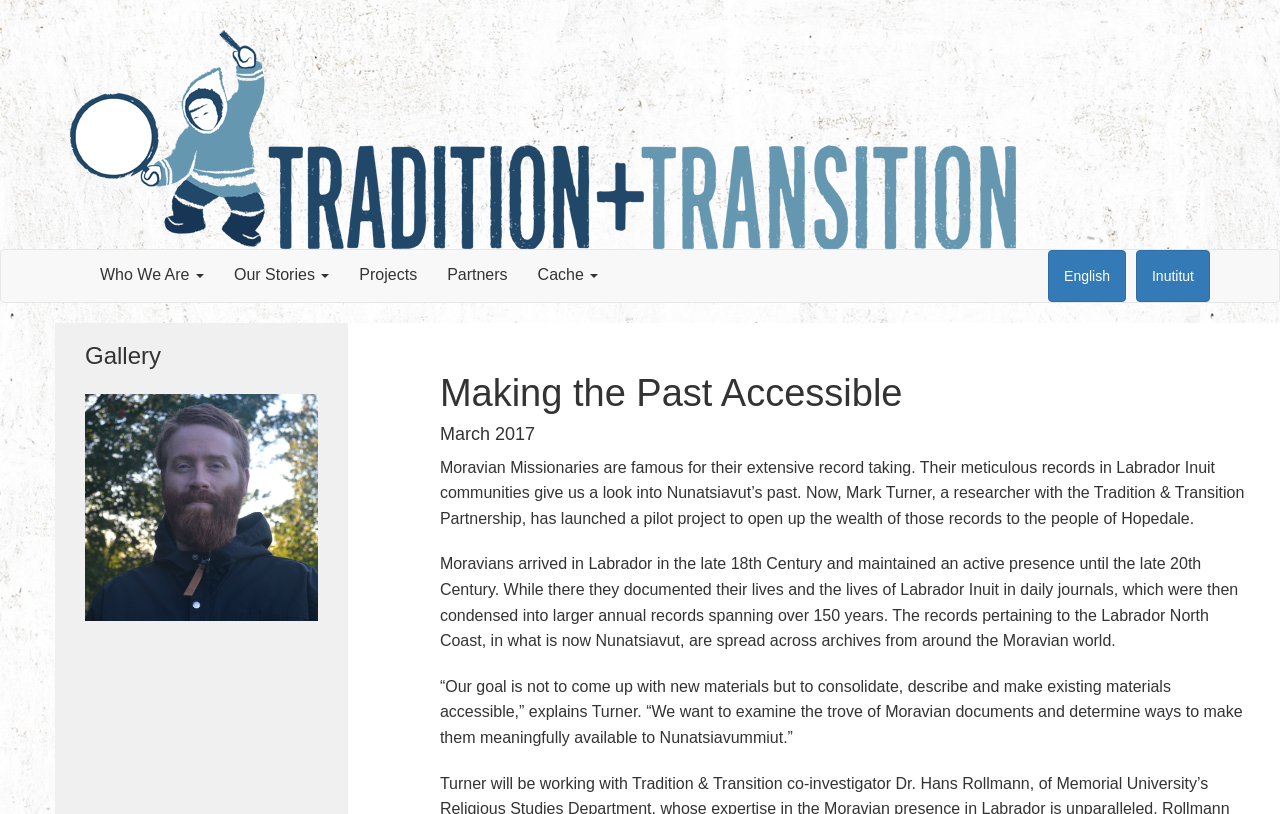Could you determine the bounding box coordinates of the clickable element to complete the instruction: "Read the 'Voila: Converting School Liability Lawsuits to Worker’s Compensation' article"? Provide the coordinates as four float numbers between 0 and 1, i.e., [left, top, right, bottom].

None